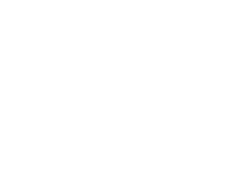What type of content is provided on the webpage?
Offer a detailed and full explanation in response to the question.

The webpage is designed to provide valuable content to visitors, specifically those interested in the intersection of technology and finance, and it has various blog categories to cater to their needs.